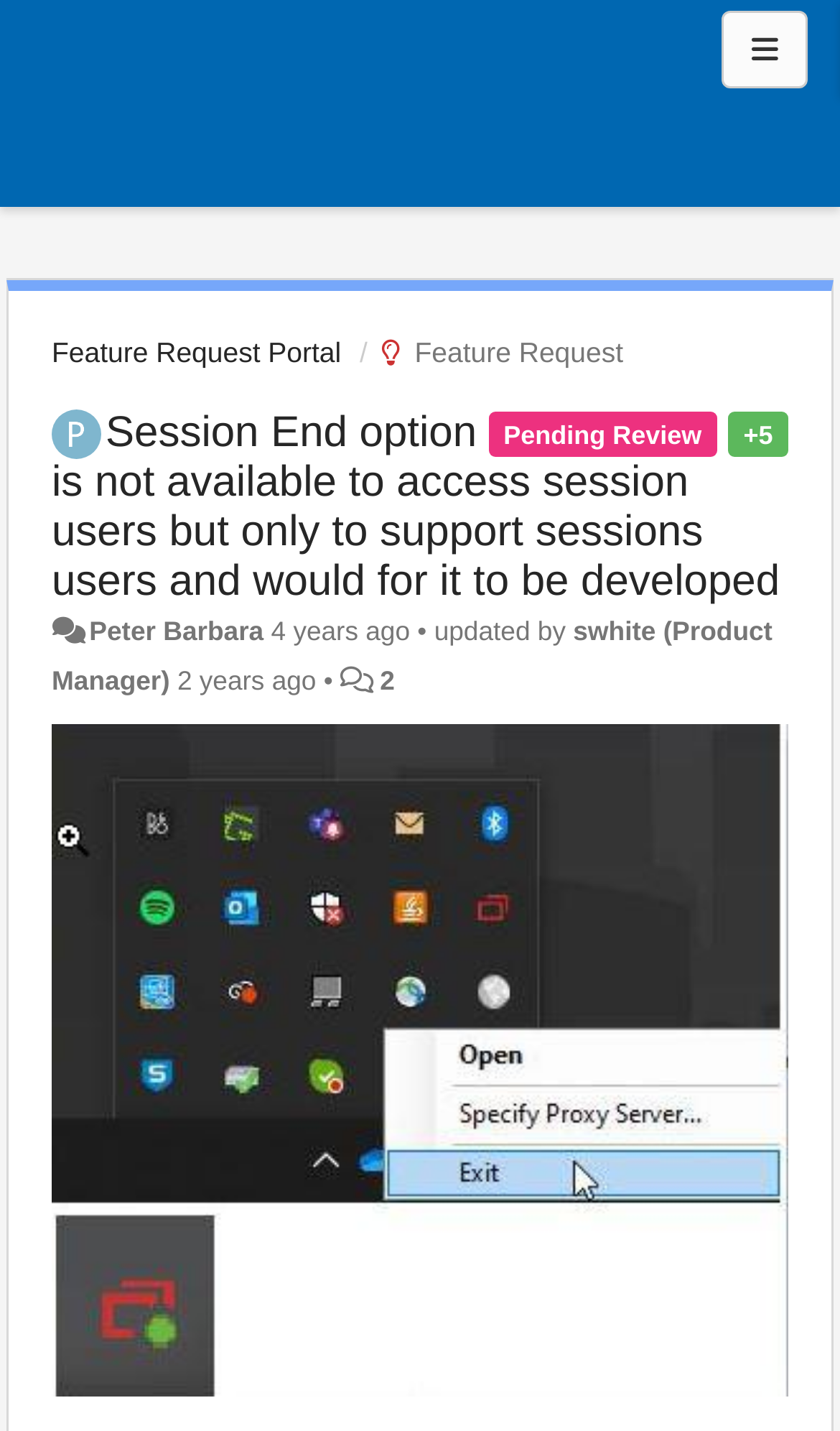Refer to the image and offer a detailed explanation in response to the question: What is the name of the portal?

I found the answer by looking at the link element with the text 'Feature Request Portal' which is located at the top of the page, indicating that it is the name of the portal.